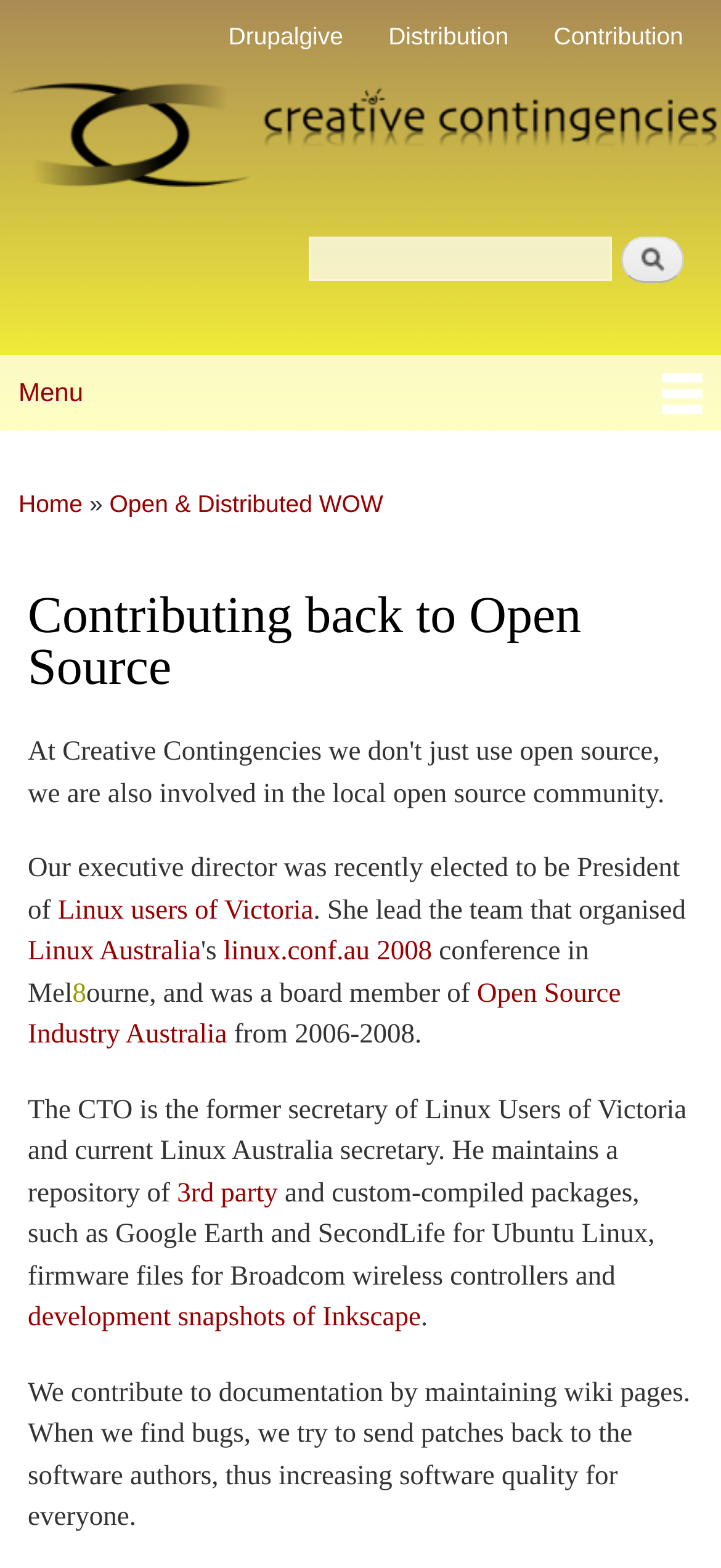Locate the bounding box coordinates of the clickable area to execute the instruction: "Skip to main content". Provide the coordinates as four float numbers between 0 and 1, represented as [left, top, right, bottom].

[0.312, 0.0, 0.473, 0.005]